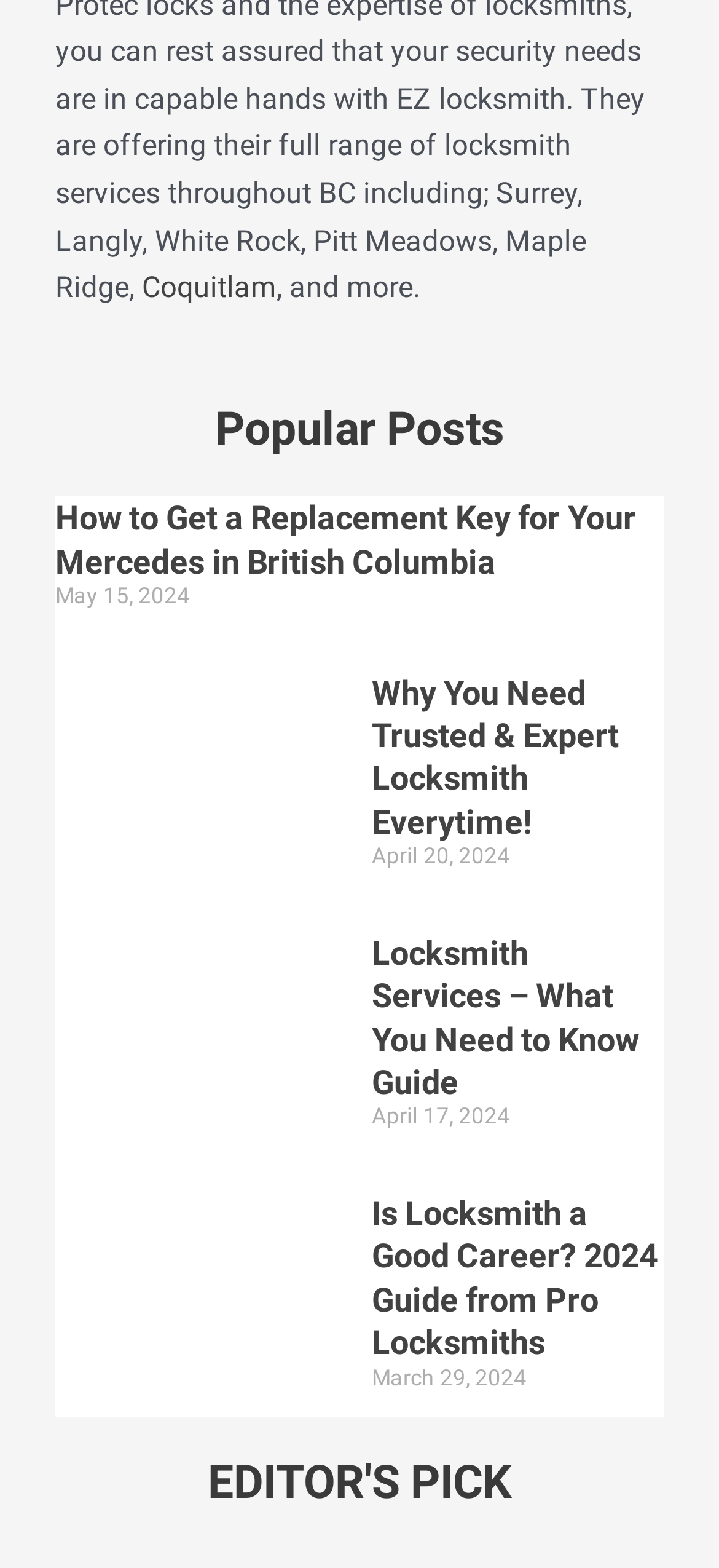Please find the bounding box coordinates of the section that needs to be clicked to achieve this instruction: "Check the 'EDITOR'S PICK' section".

[0.077, 0.927, 0.923, 0.965]